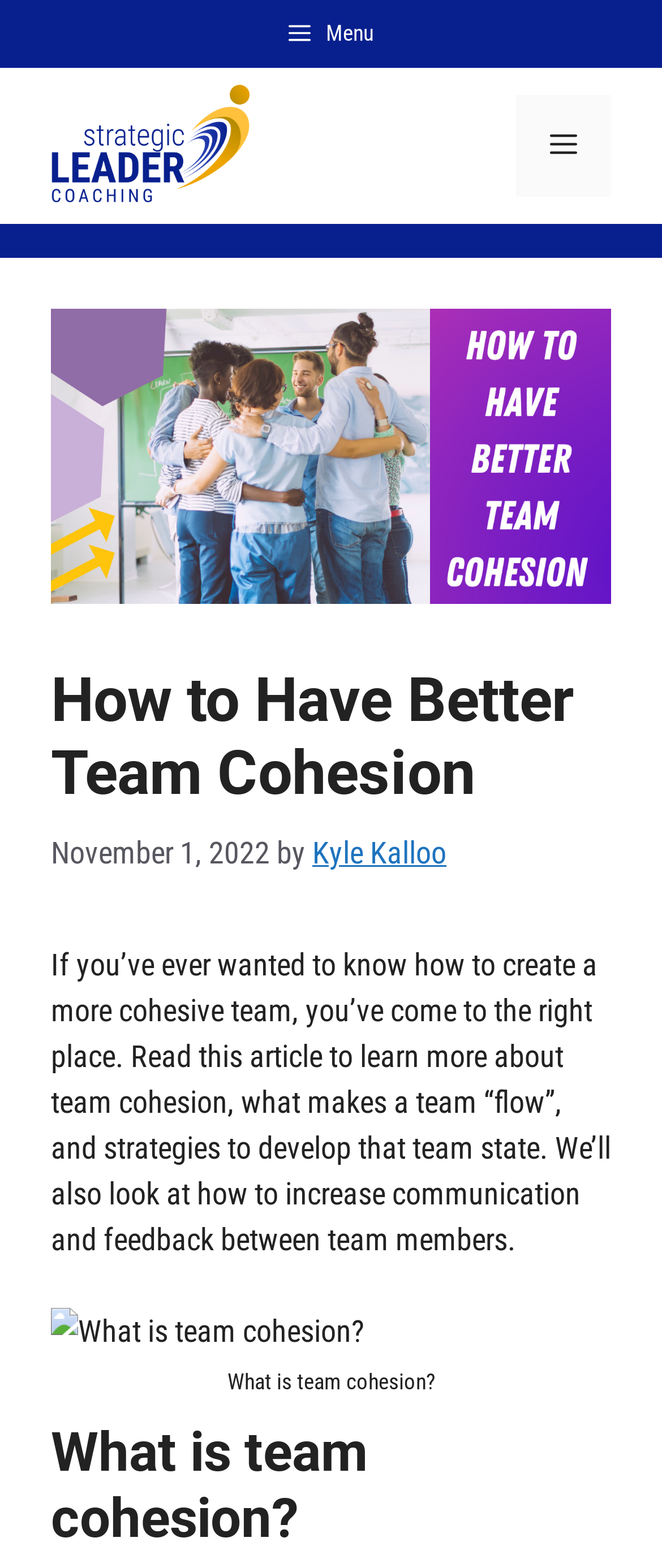Answer the following query concisely with a single word or phrase:
Who is the author of the article?

Kyle Kalloo